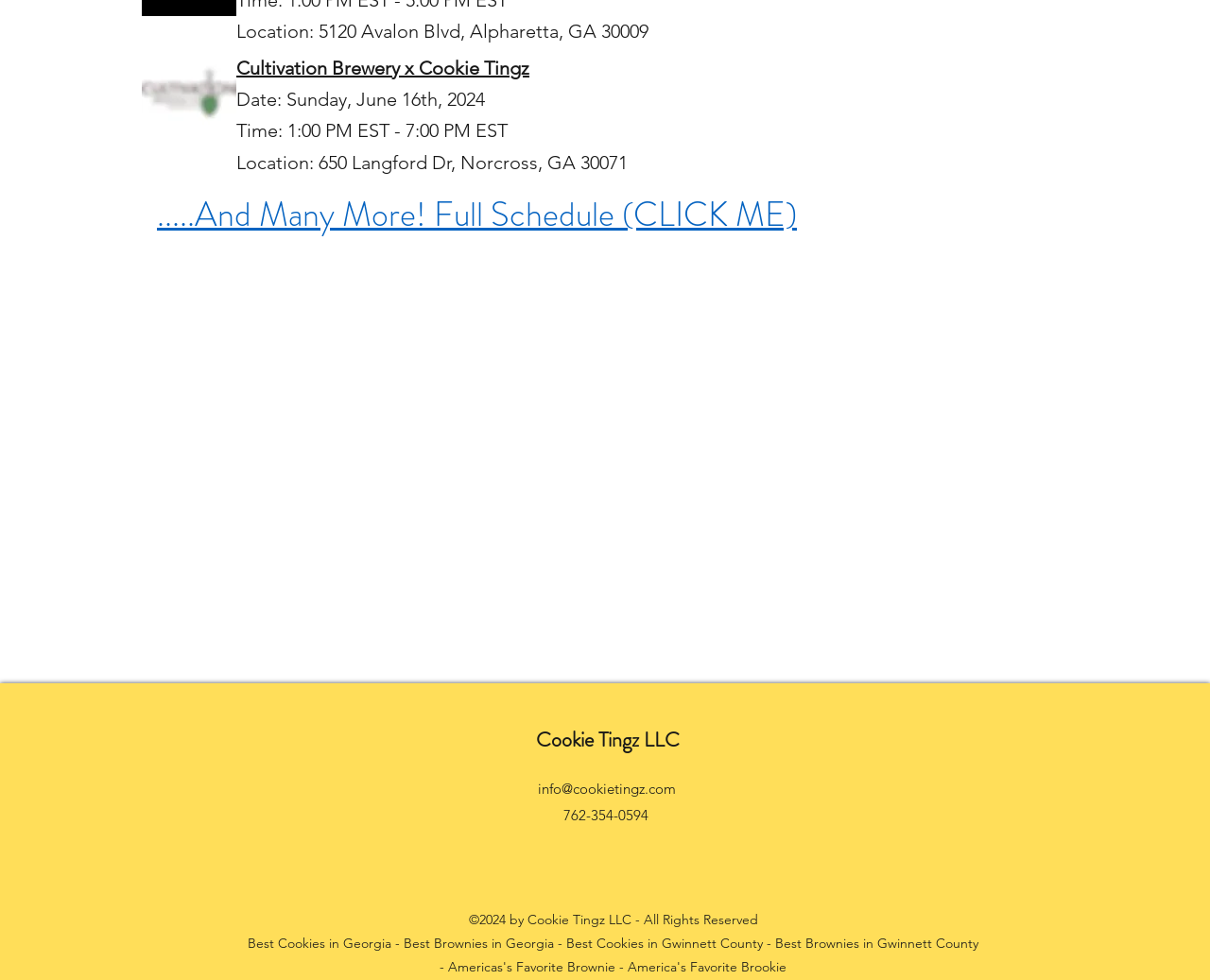What is the location of Cultivation Brewery?
Please answer the question as detailed as possible based on the image.

I found the location of Cultivation Brewery by looking at the StaticText element with the text 'Location: 5120 Avalon Blvd, Alpharetta, GA 30009' which is located at the top of the webpage.